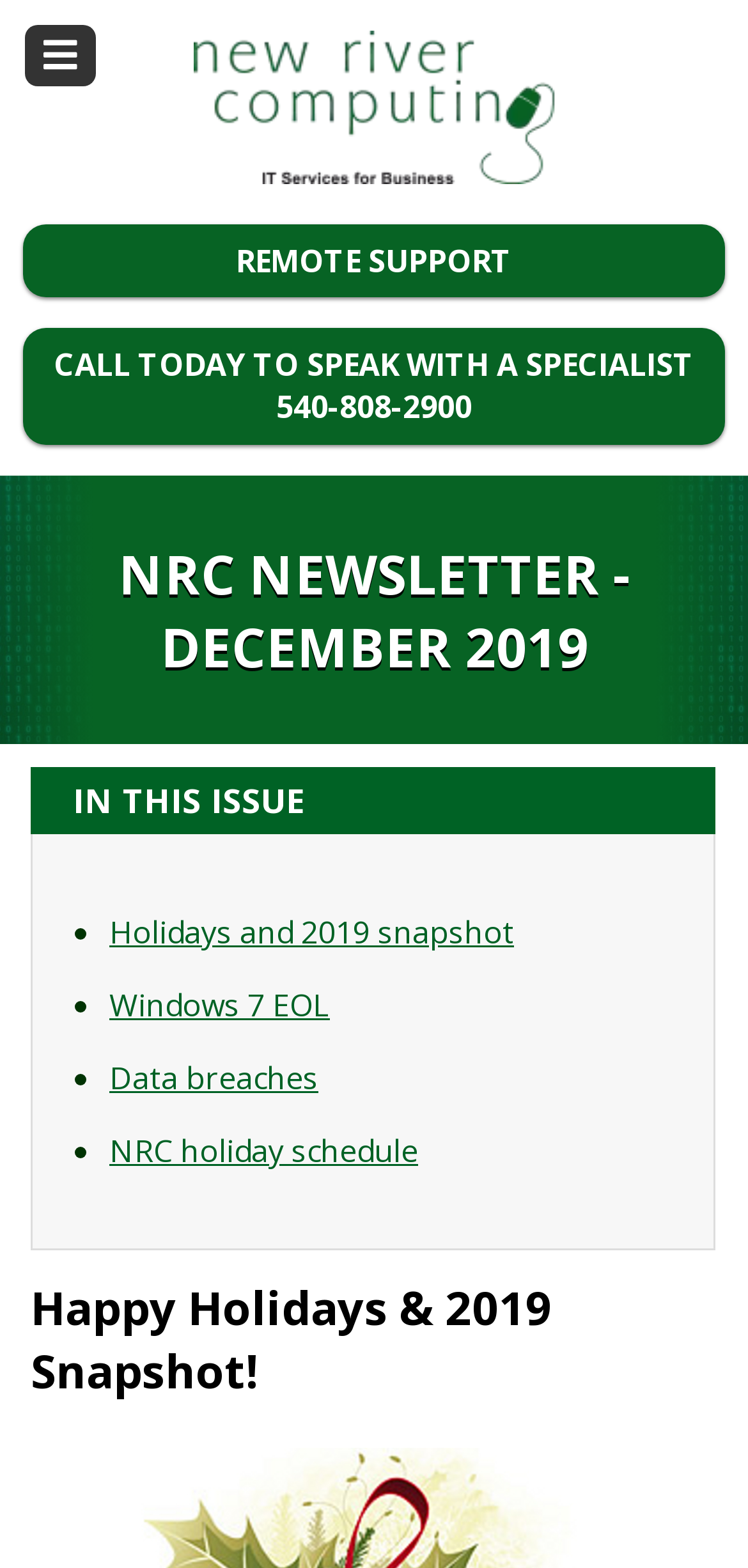Could you highlight the region that needs to be clicked to execute the instruction: "View Holidays and 2019 snapshot"?

[0.146, 0.582, 0.687, 0.608]